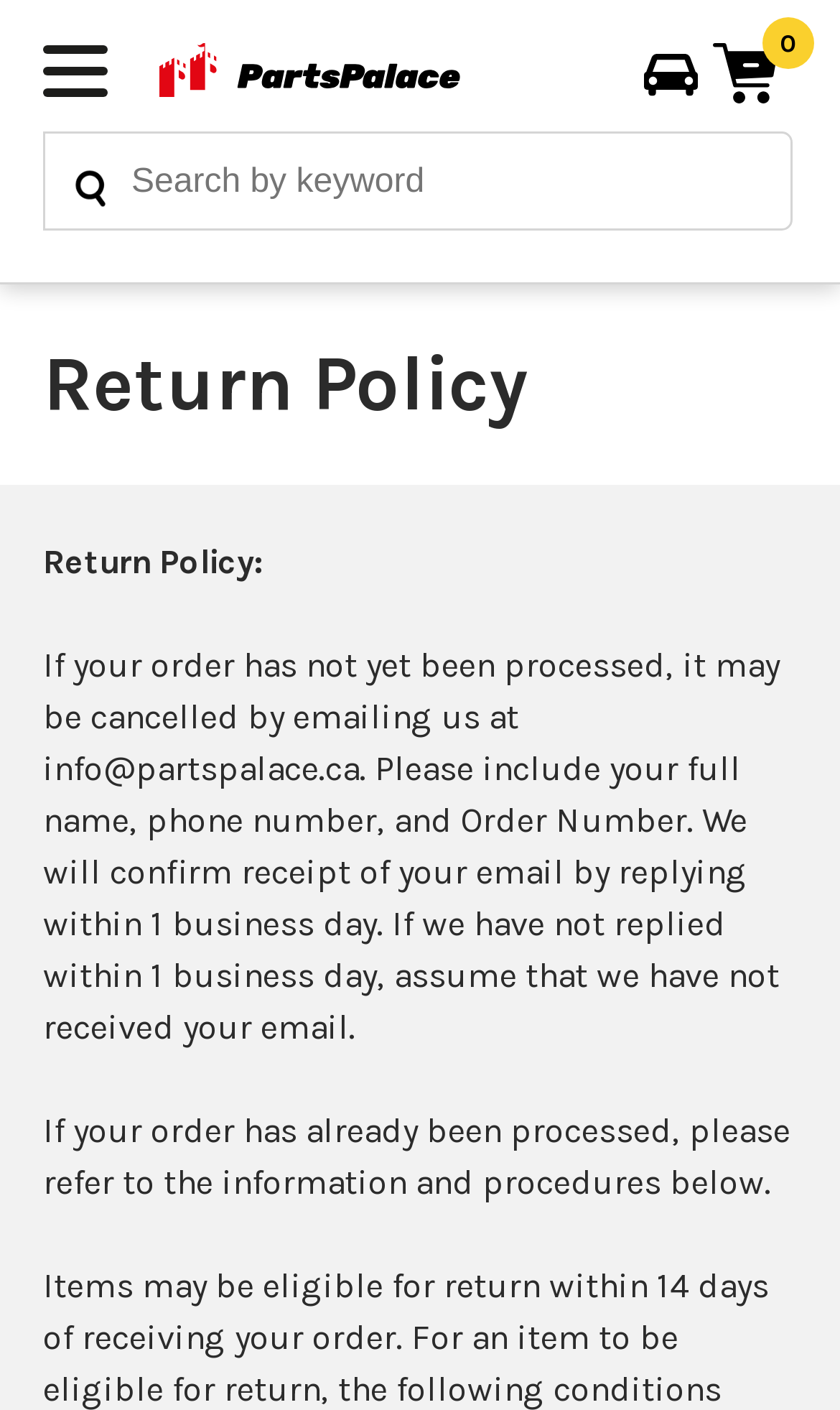What is the search box used for?
Refer to the image and offer an in-depth and detailed answer to the question.

I found the search box on the top navigation bar with a placeholder text 'Search by keyword', which suggests that it is used to search for parts or products by entering keywords.